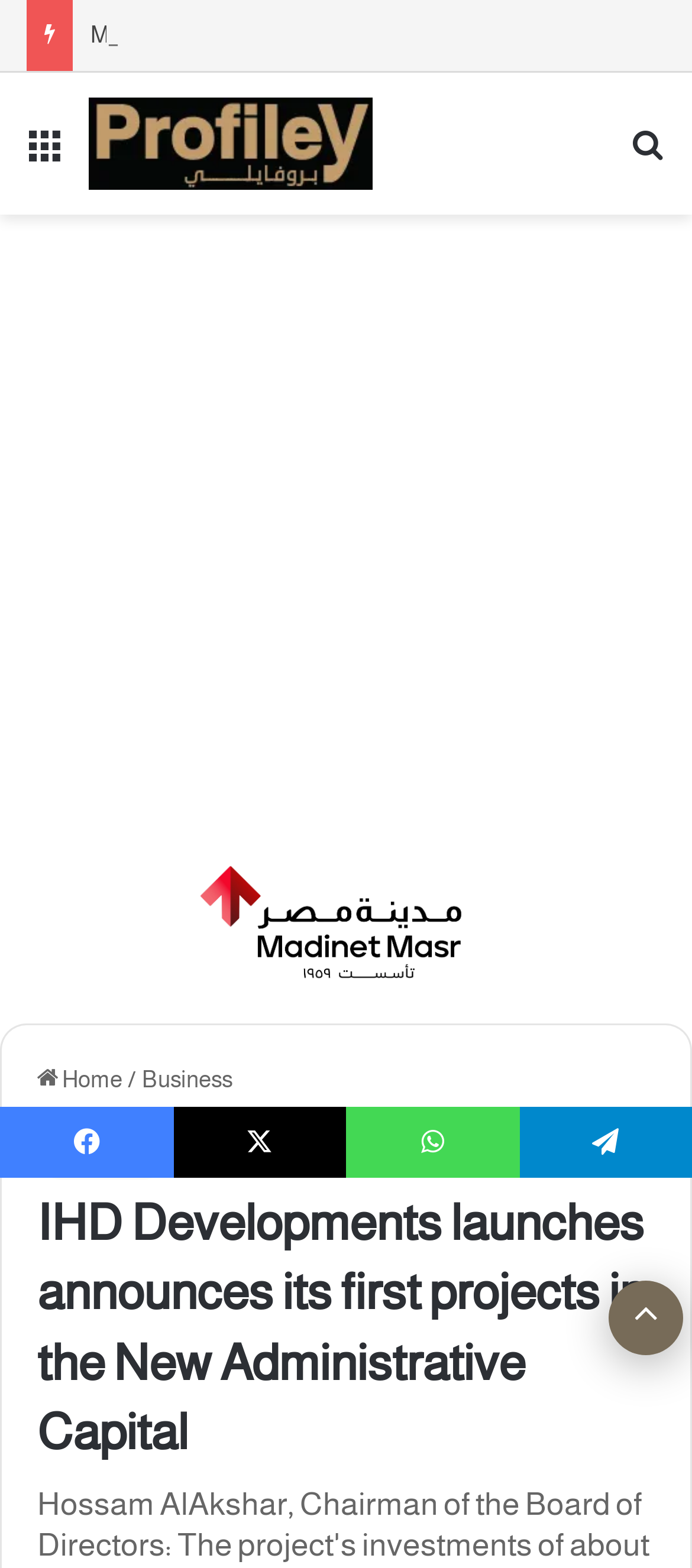What is the position of the 'Search for' link?
Please provide a comprehensive answer based on the information in the image.

By analyzing the bounding box coordinates of the 'Search for' link, I found that its x1 and x2 values are 0.91 and 0.962 respectively, which indicates that it is located at the top right of the page.